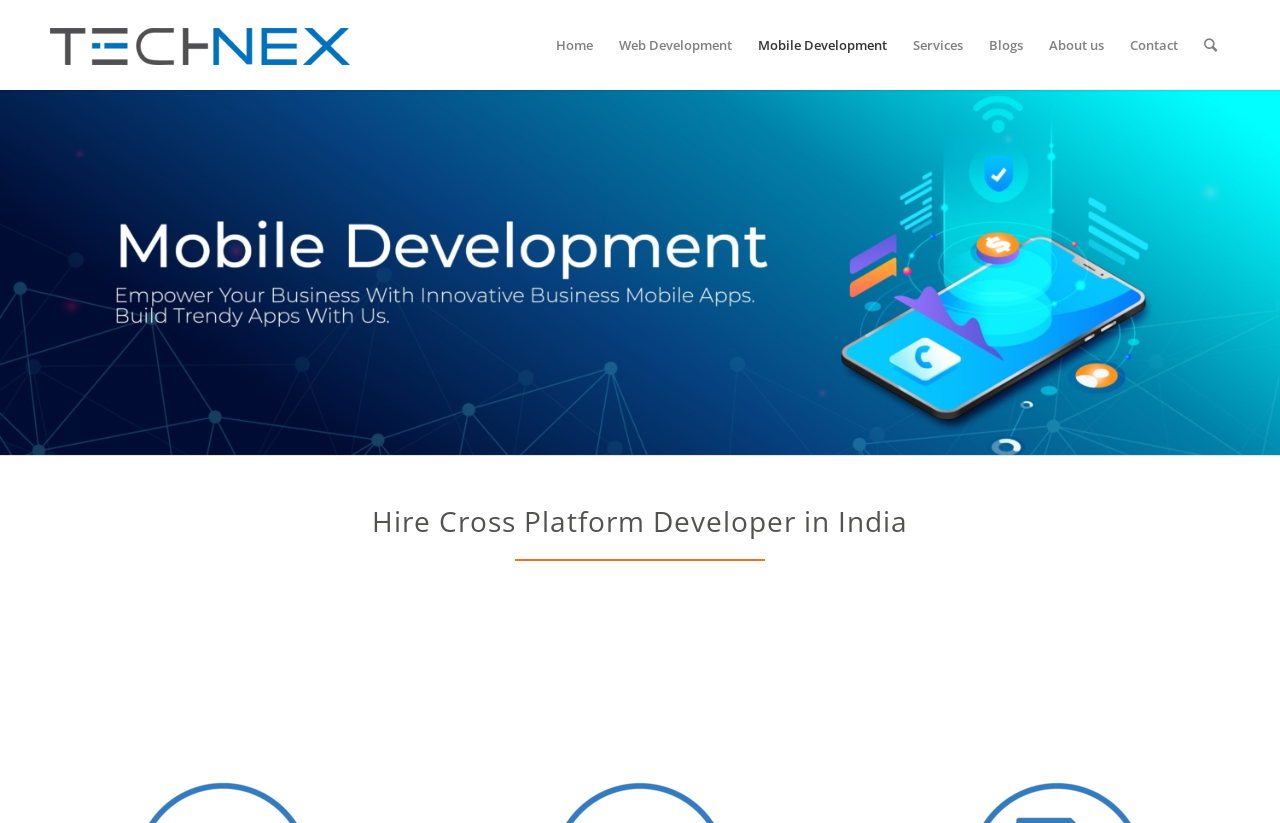Please identify the bounding box coordinates of the element that needs to be clicked to perform the following instruction: "Click on Home".

[0.424, 0.0, 0.473, 0.109]